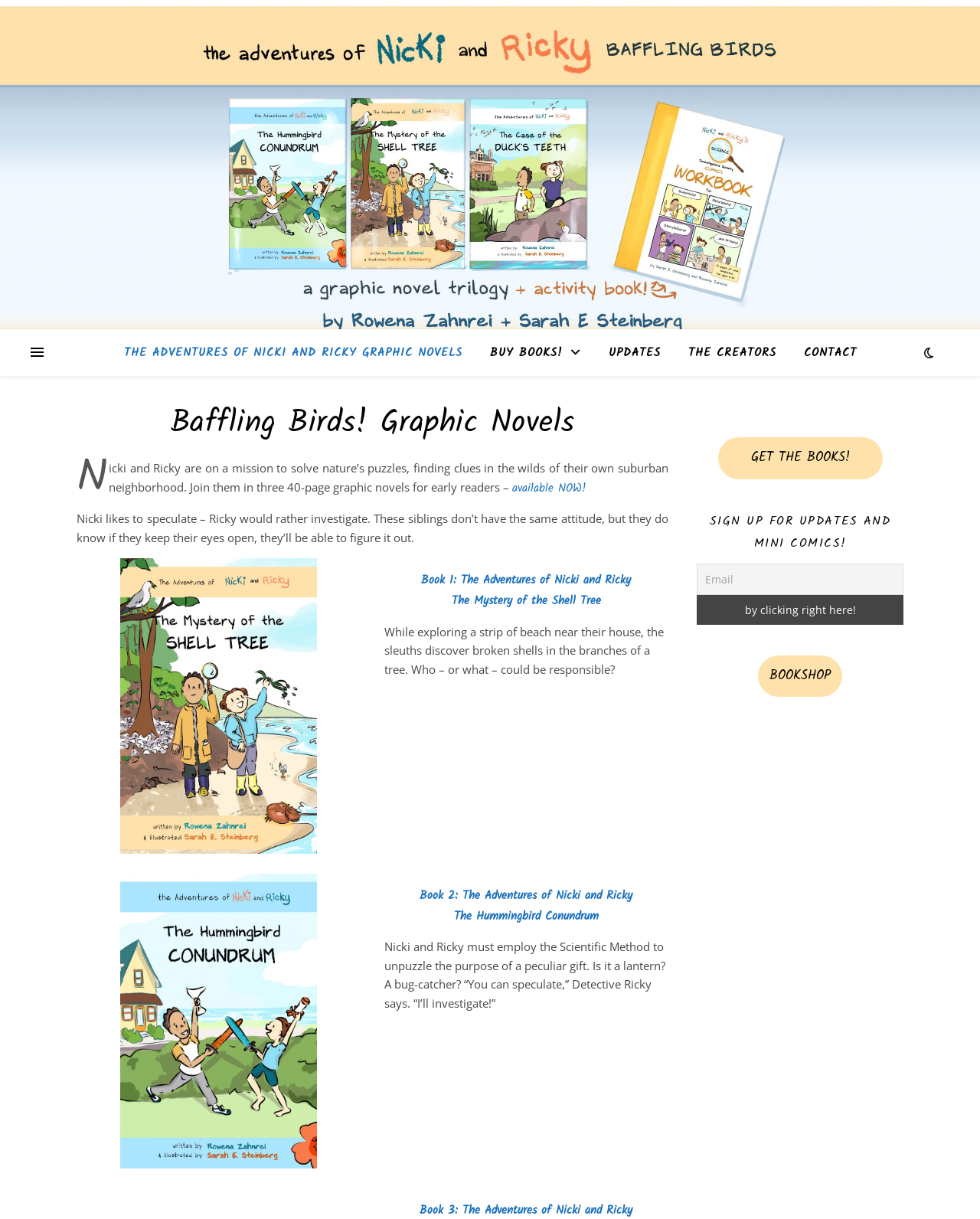Show the bounding box coordinates of the region that should be clicked to follow the instruction: "Contact the authors."

[0.807, 0.271, 0.874, 0.308]